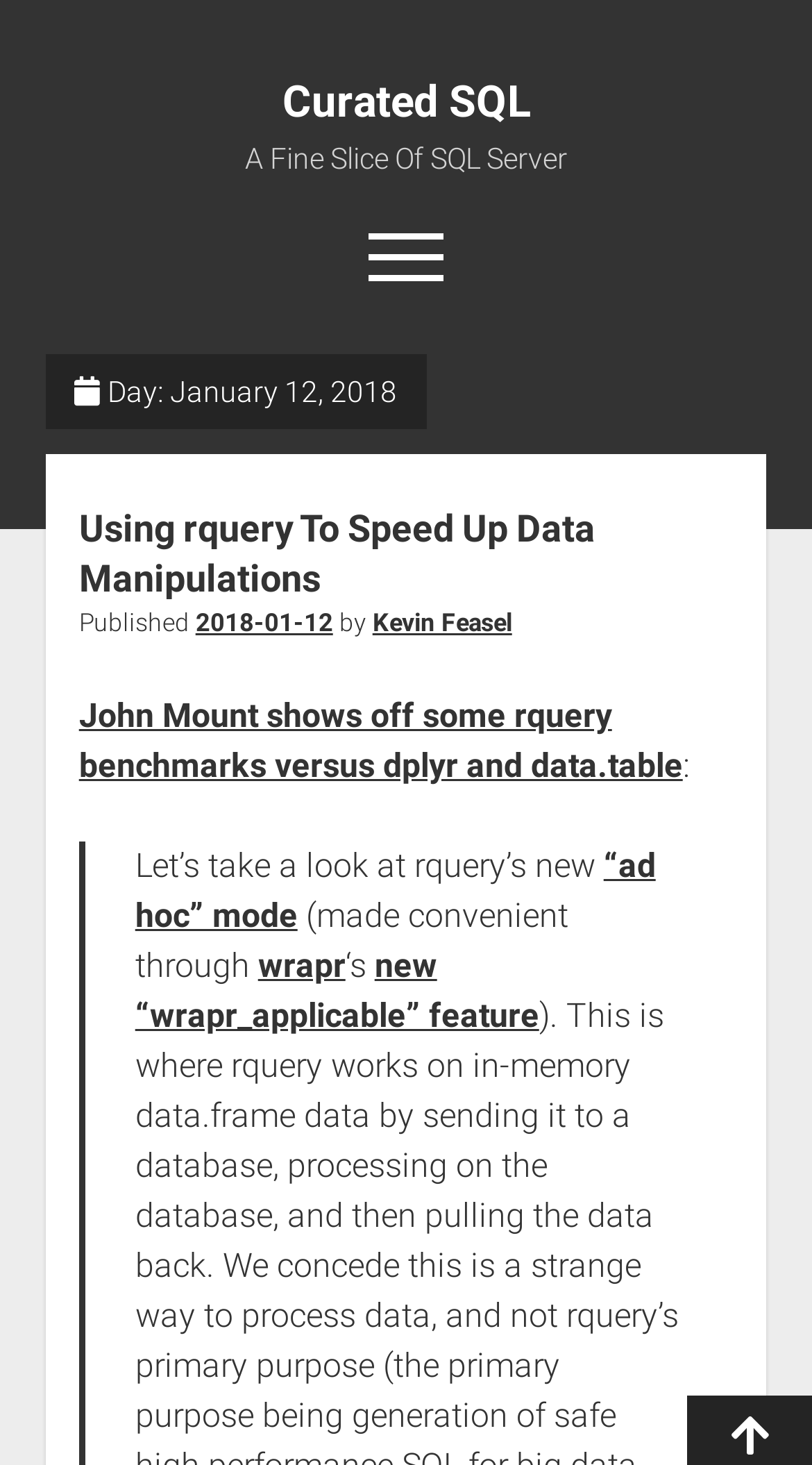Using the information in the image, could you please answer the following question in detail:
What is the feature mentioned in the article that is made convenient through wrapr?

I found the answer by reading the text in the article which mentions 'wrapr’s new “wrapr_applicable” feature'.